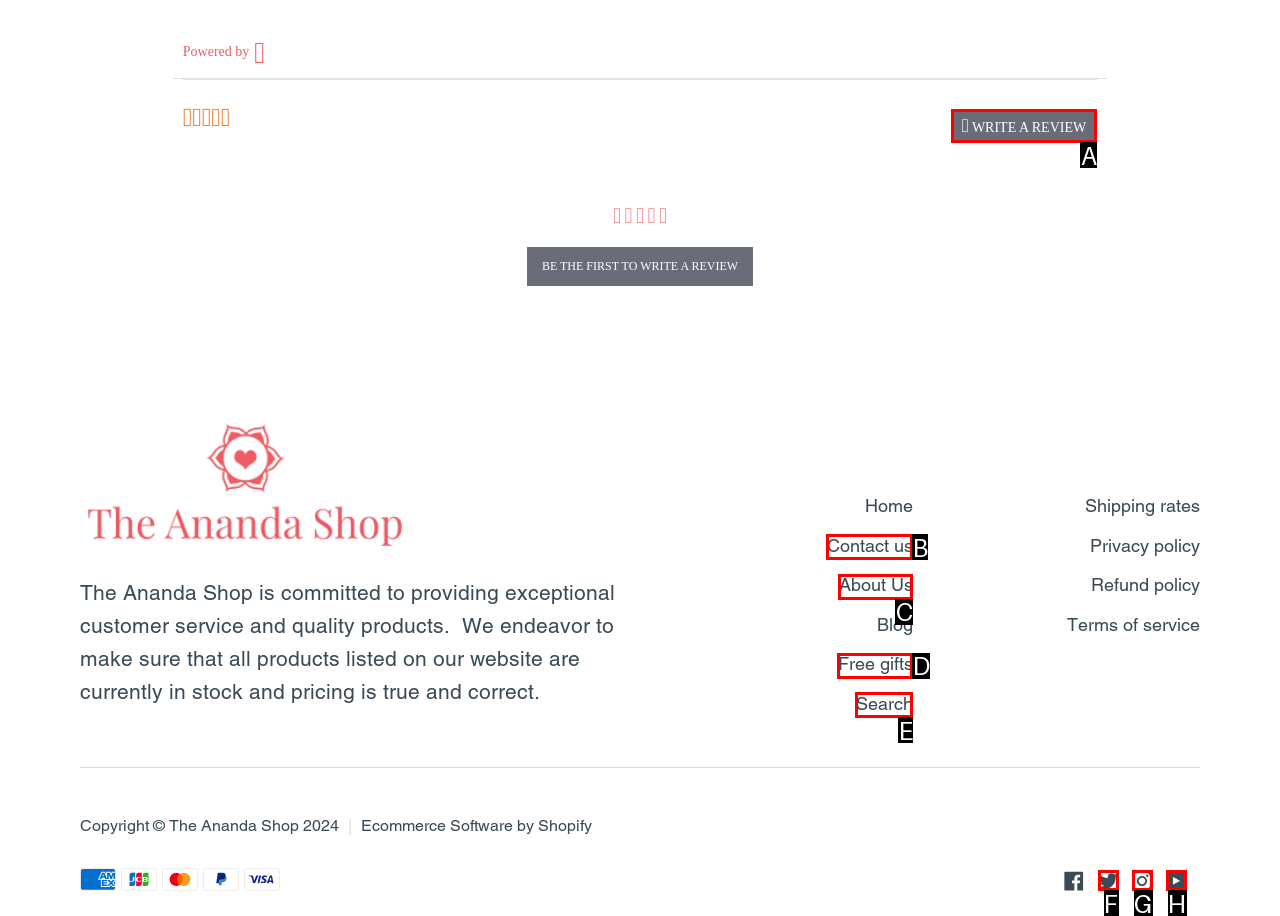Which HTML element should be clicked to fulfill the following task: Write a review?
Reply with the letter of the appropriate option from the choices given.

A